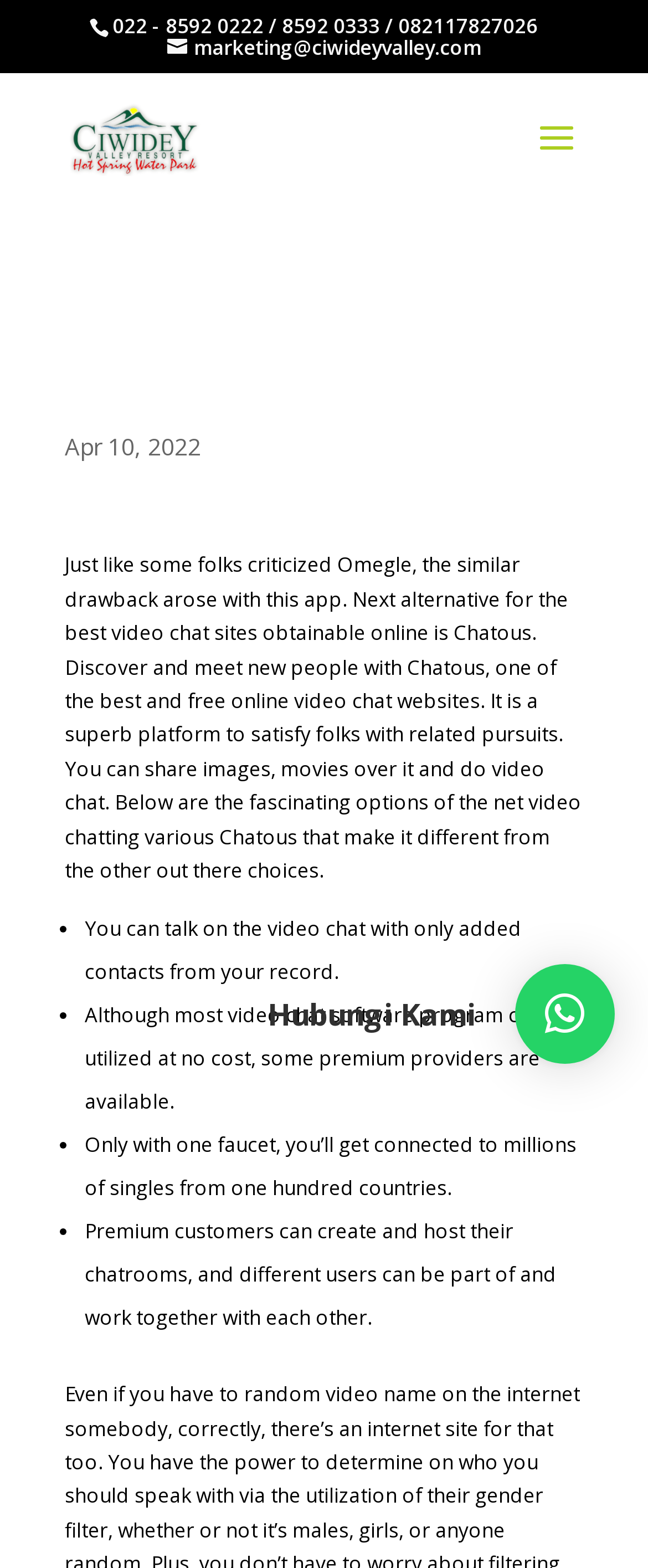Provide a short answer using a single word or phrase for the following question: 
What is the date mentioned on the webpage?

Apr 10, 2022